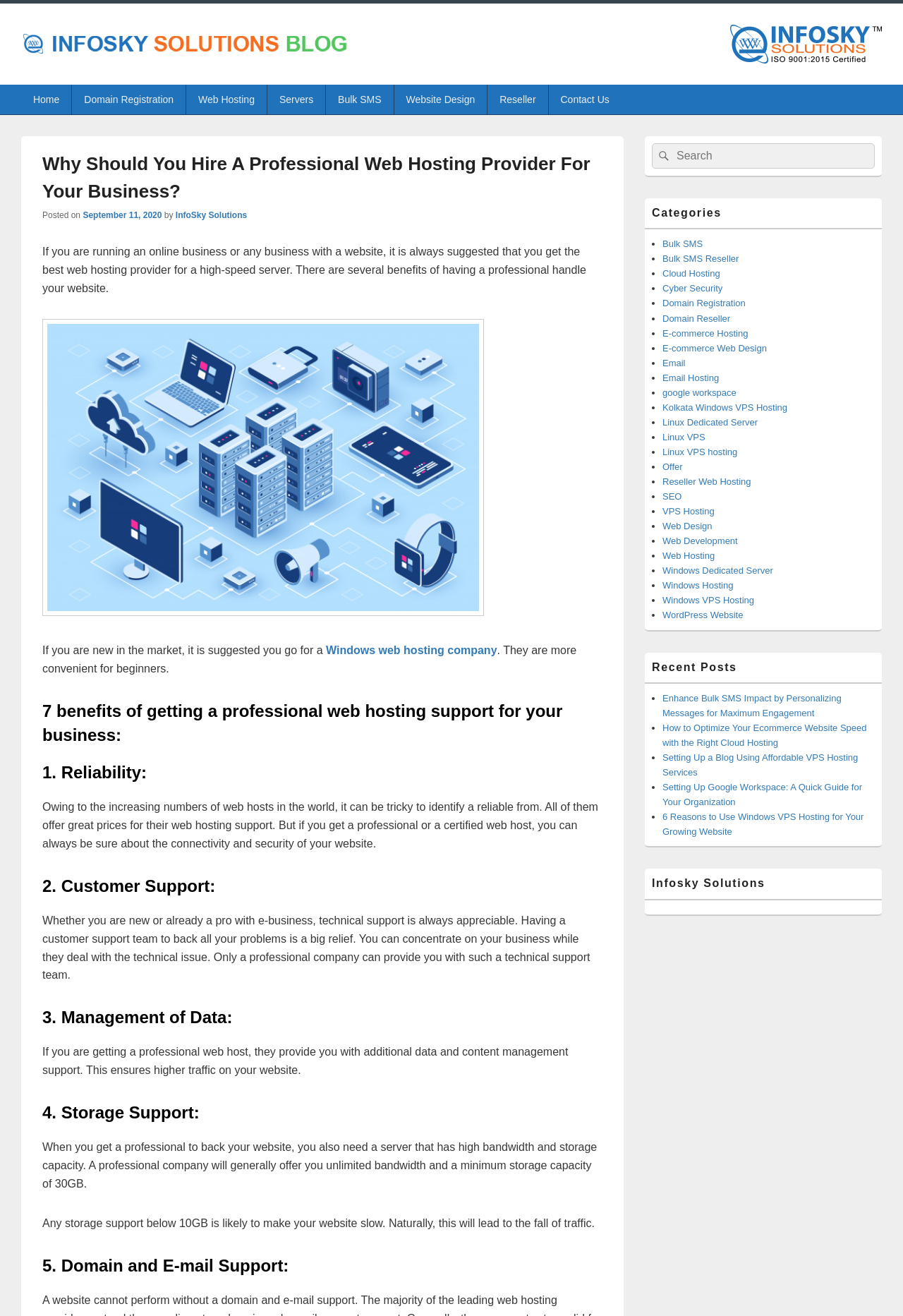How many categories are listed in the sidebar?
Please answer the question with a detailed and comprehensive explanation.

The categories are listed in the sidebar on the right-hand side of the webpage. By counting the list items, we can see that there are 20 categories in total, including 'Bulk SMS', 'Cloud Hosting', 'Cyber Security', and 'Reseller Web Hosting'.